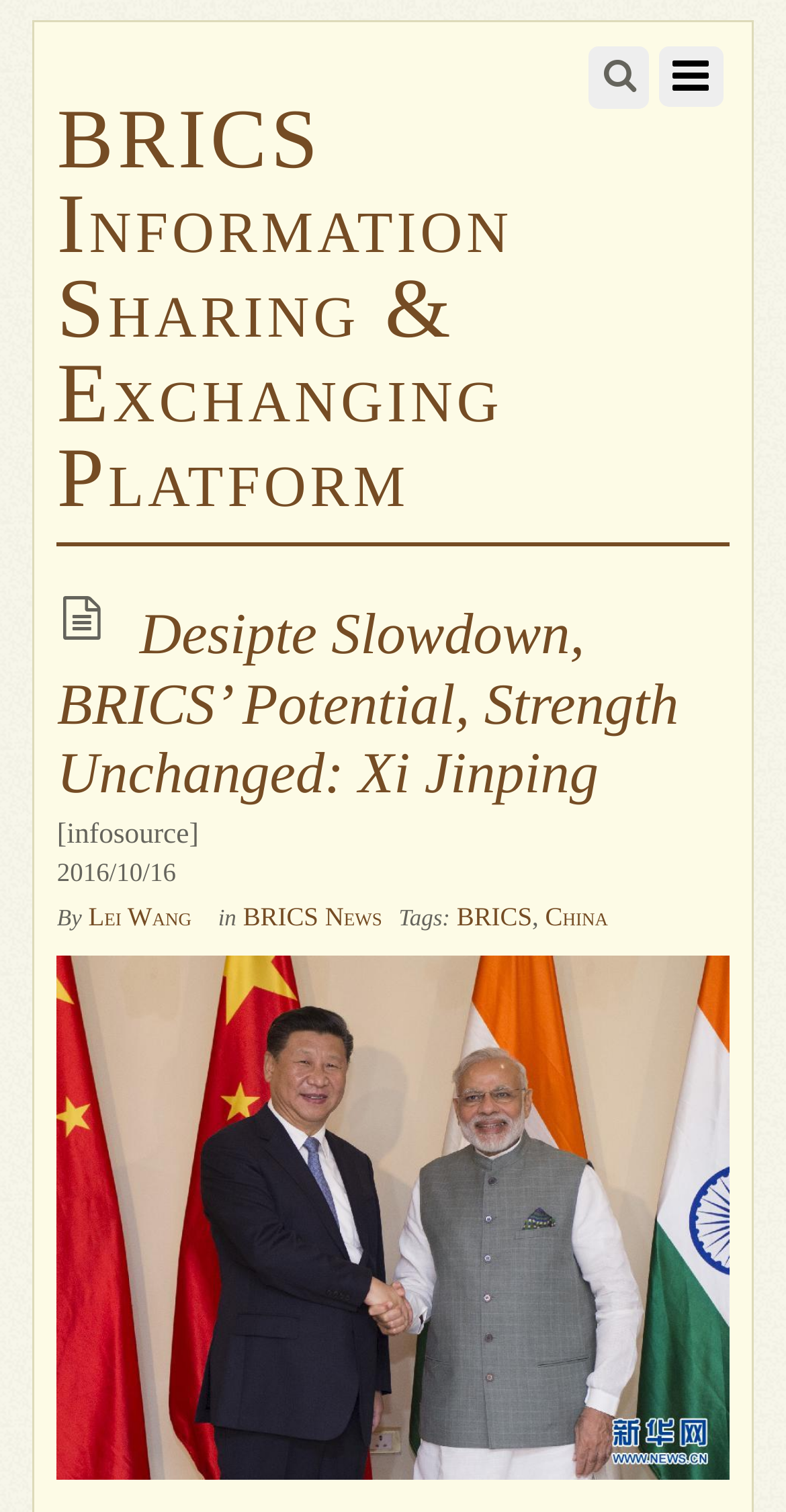What is the topic of the news?
Please answer the question with a single word or phrase, referencing the image.

Xi Jinping